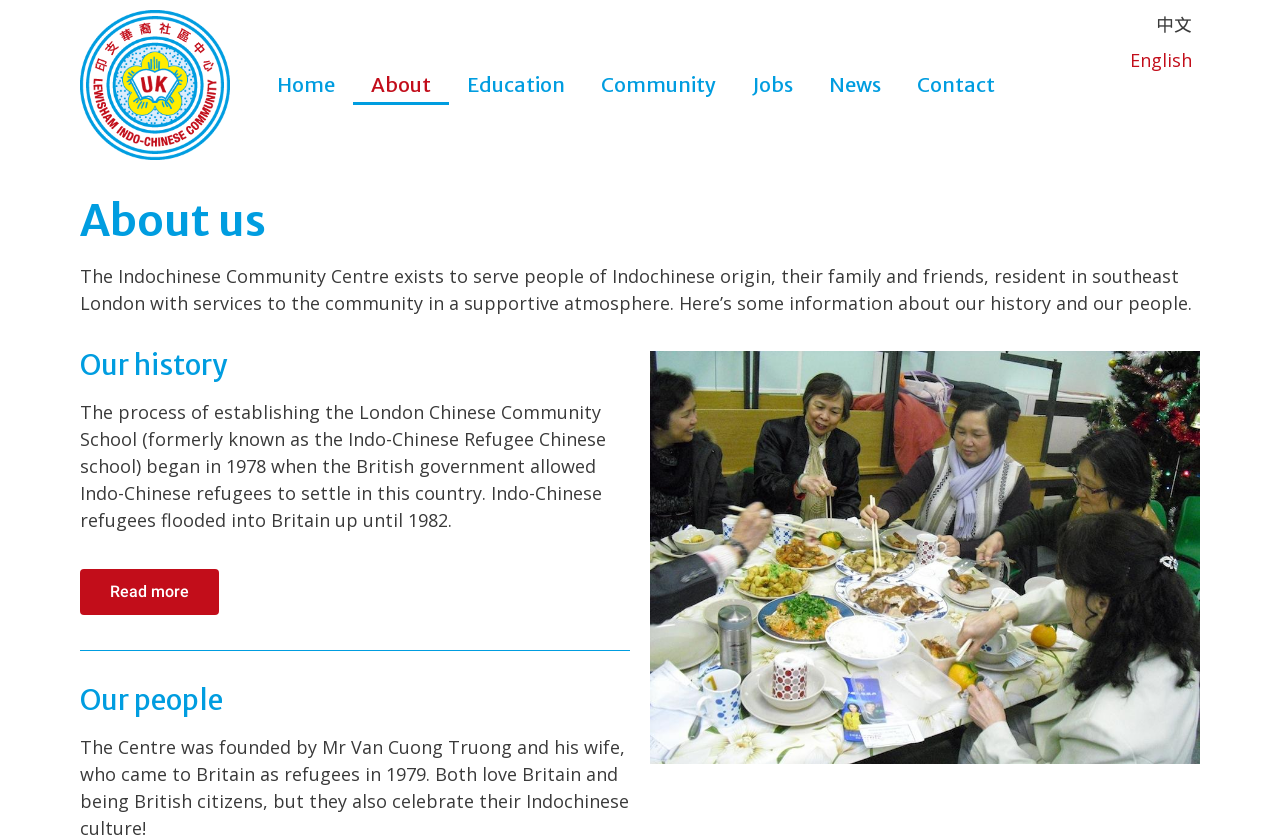Locate the bounding box coordinates of the UI element described by: "Read more". The bounding box coordinates should consist of four float numbers between 0 and 1, i.e., [left, top, right, bottom].

[0.062, 0.677, 0.171, 0.732]